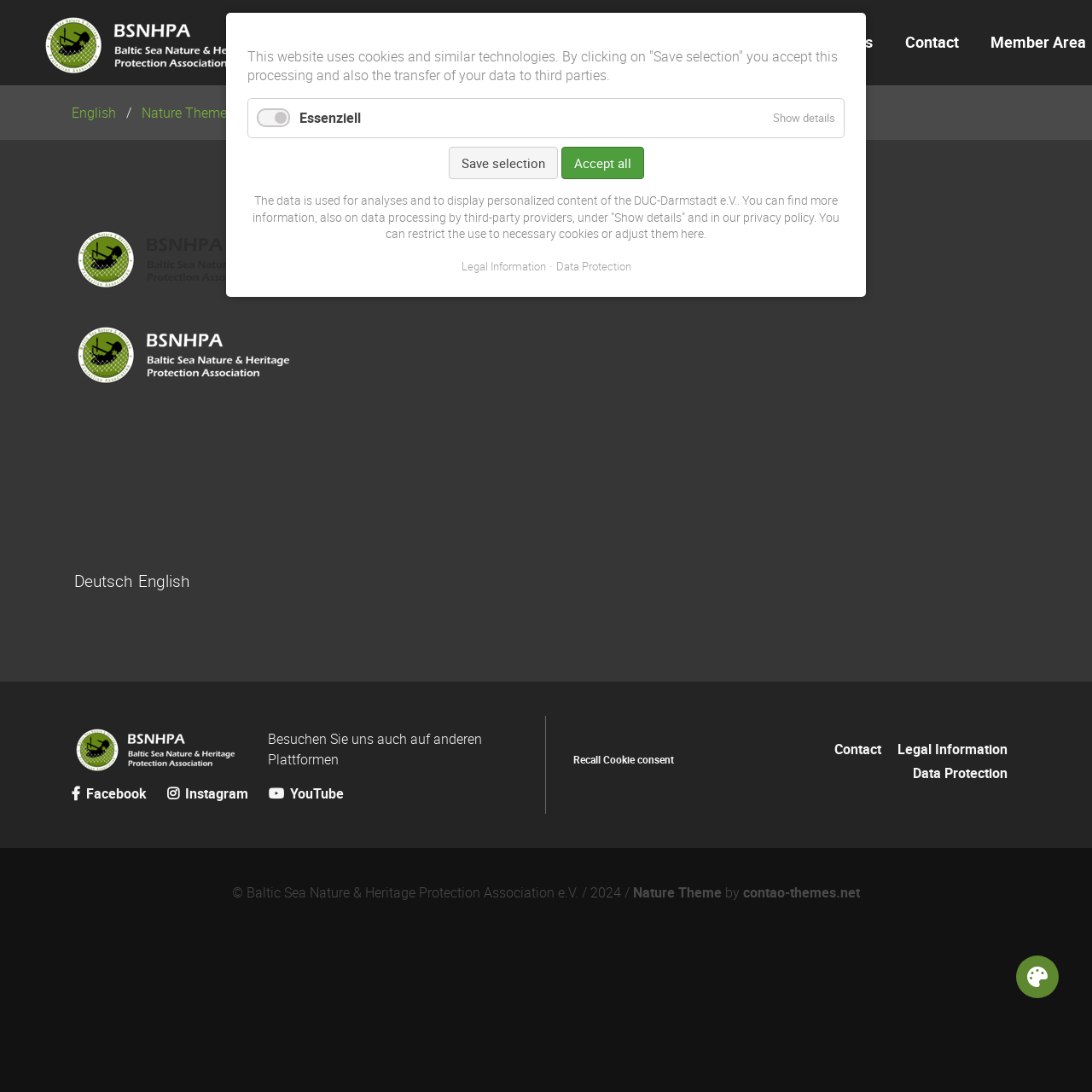Please respond to the question using a single word or phrase:
What is the name of the association?

Baltic Sea Nature & Heritage Protection Association e.V.